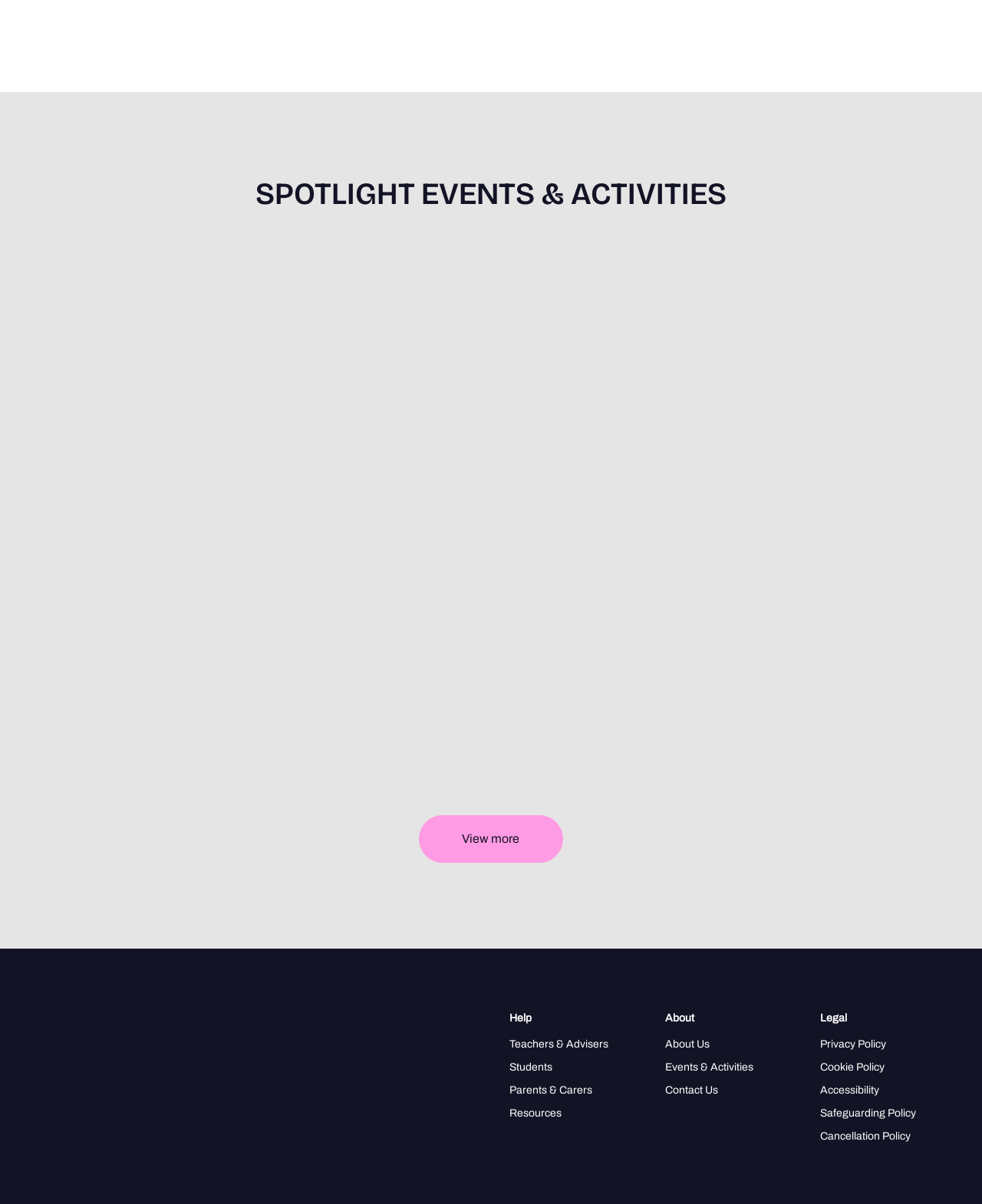Please use the details from the image to answer the following question comprehensively:
What is the title of the spotlight events section?

I found the title of the spotlight events section by looking at the heading element with the text 'SPOTLIGHT EVENTS & ACTIVITIES' which is located at the top of the webpage.